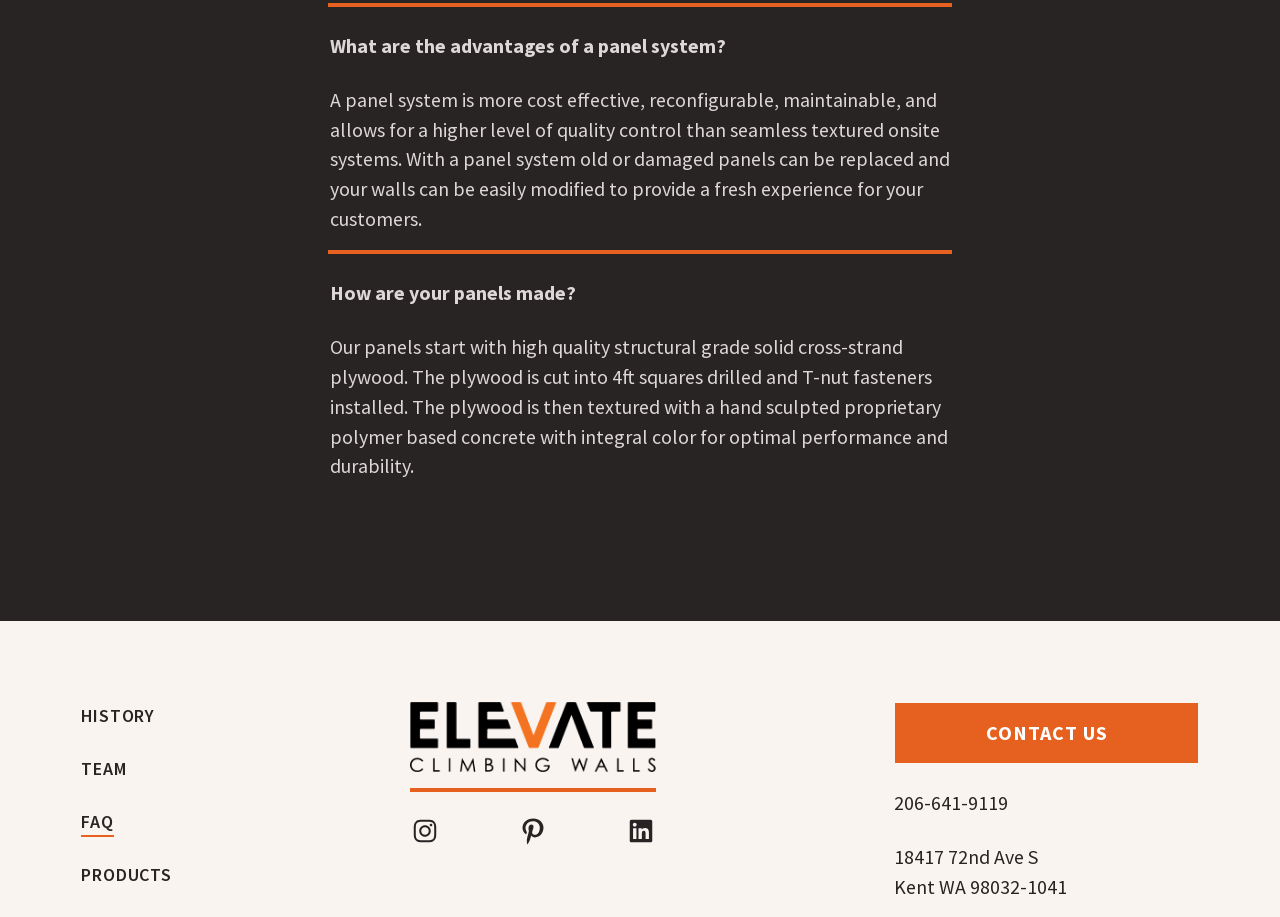Using the provided element description, identify the bounding box coordinates as (top-left x, top-left y, bottom-right x, bottom-right y). Ensure all values are between 0 and 1. Description: Team

[0.063, 0.834, 0.099, 0.866]